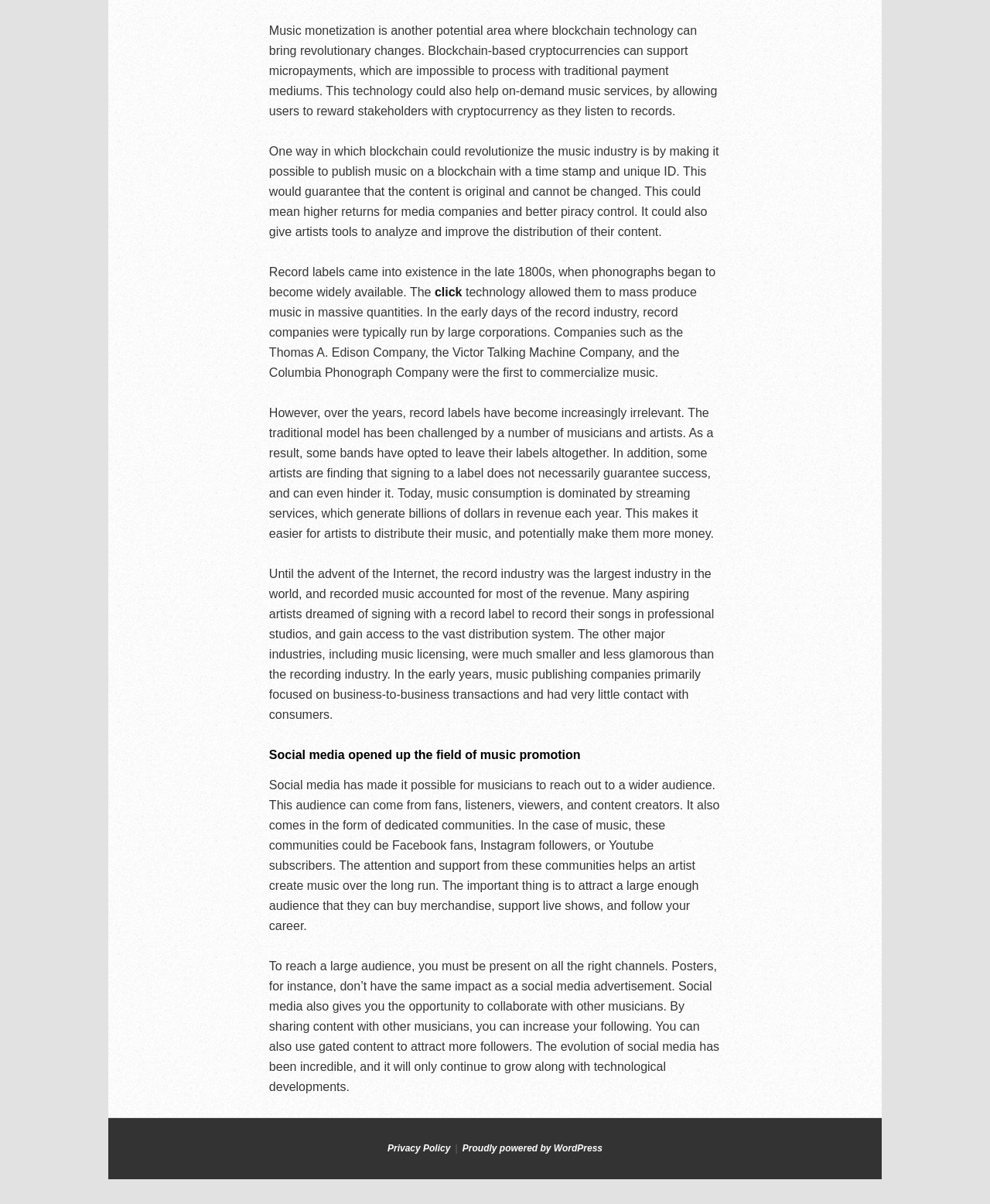Based on what you see in the screenshot, provide a thorough answer to this question: What is the purpose of gated content on social media?

According to the webpage, gated content on social media can be used to attract more followers, which can help musicians increase their audience and support their career.